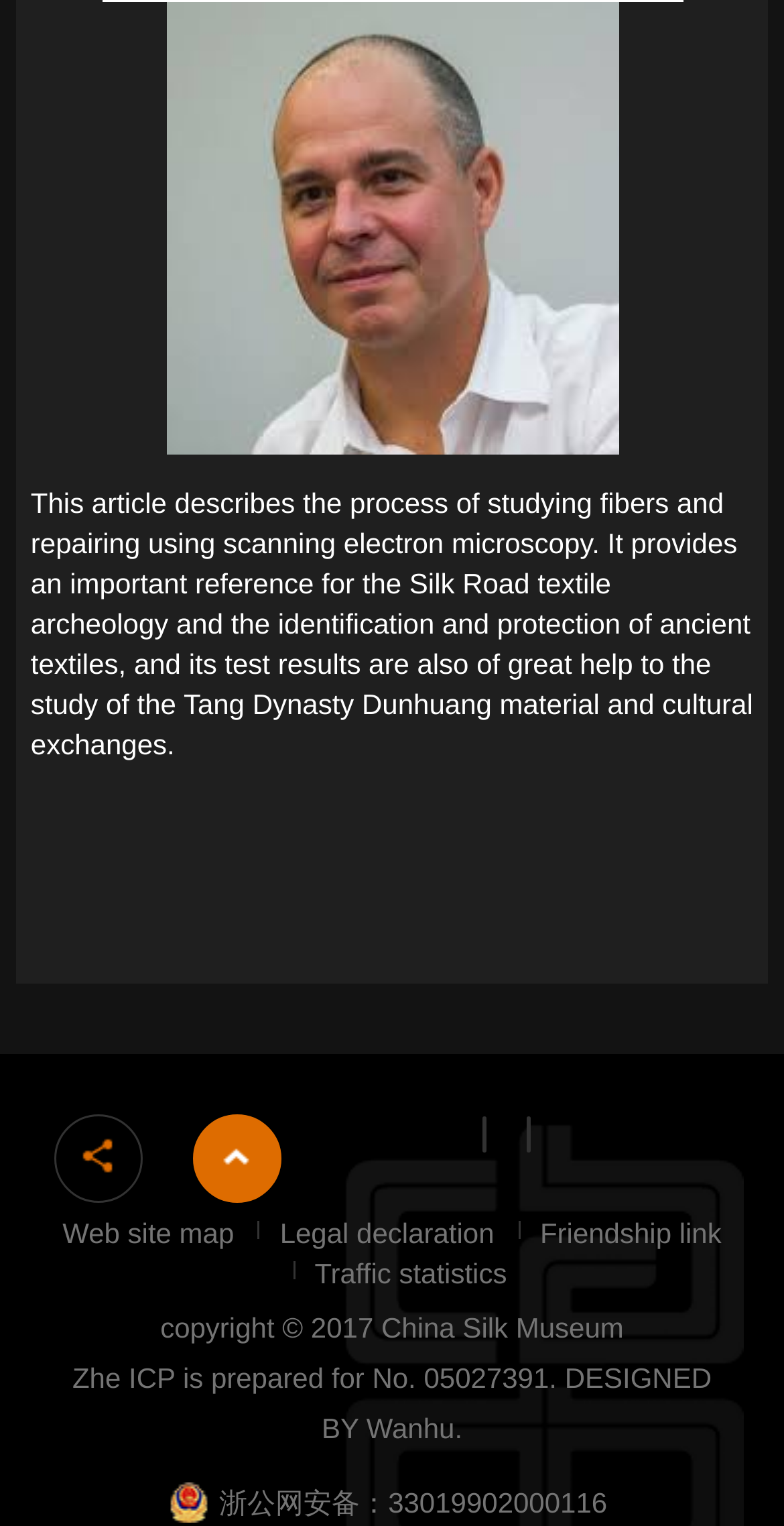Answer the question using only a single word or phrase: 
What is the name of the website designer?

Wanhu